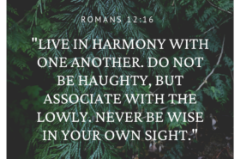Using a single word or phrase, answer the following question: 
What is the main theme of the message in the image?

Humility and unity